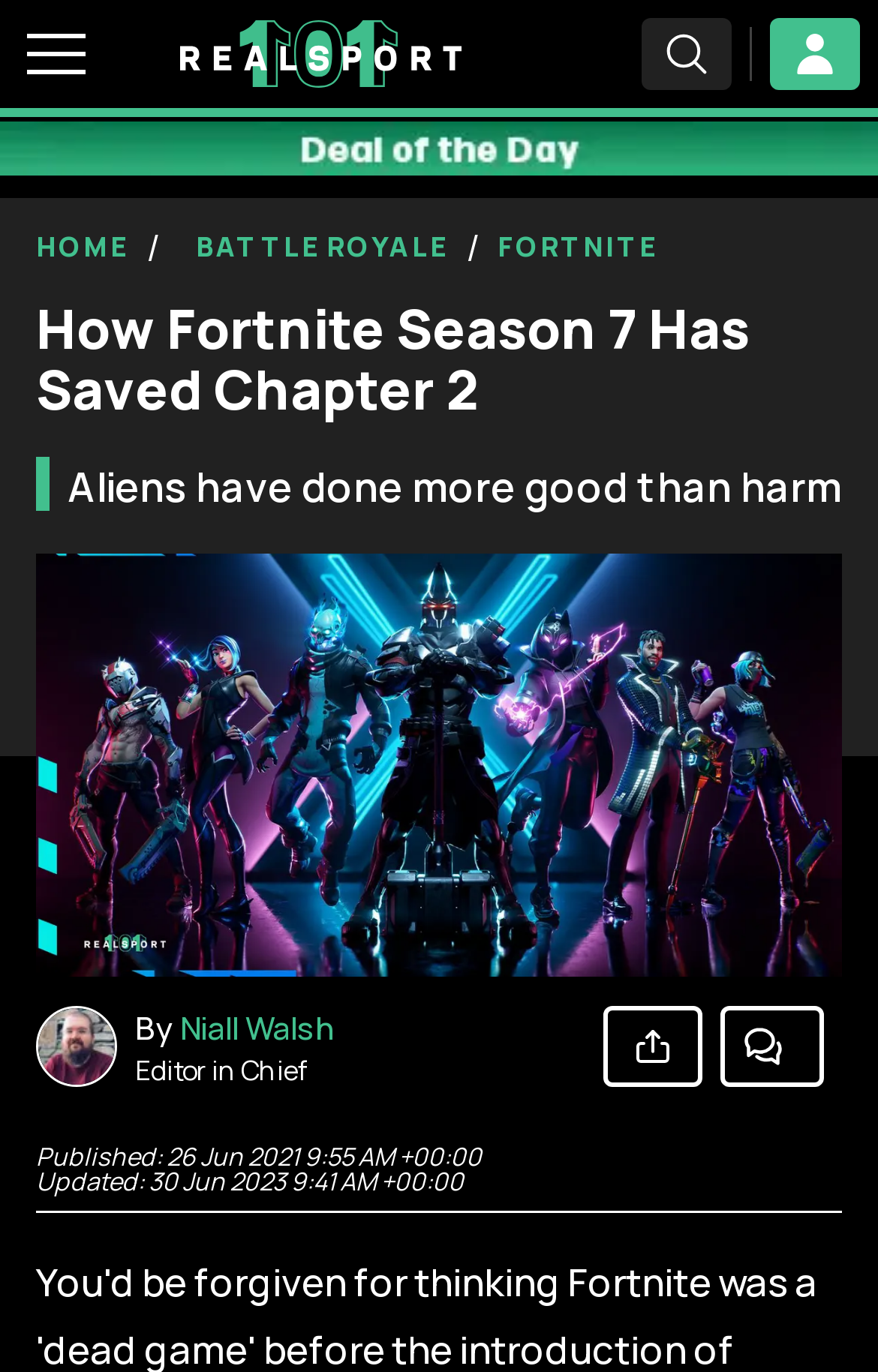Please find the bounding box for the UI element described by: "Fortnite".

[0.567, 0.098, 0.769, 0.144]